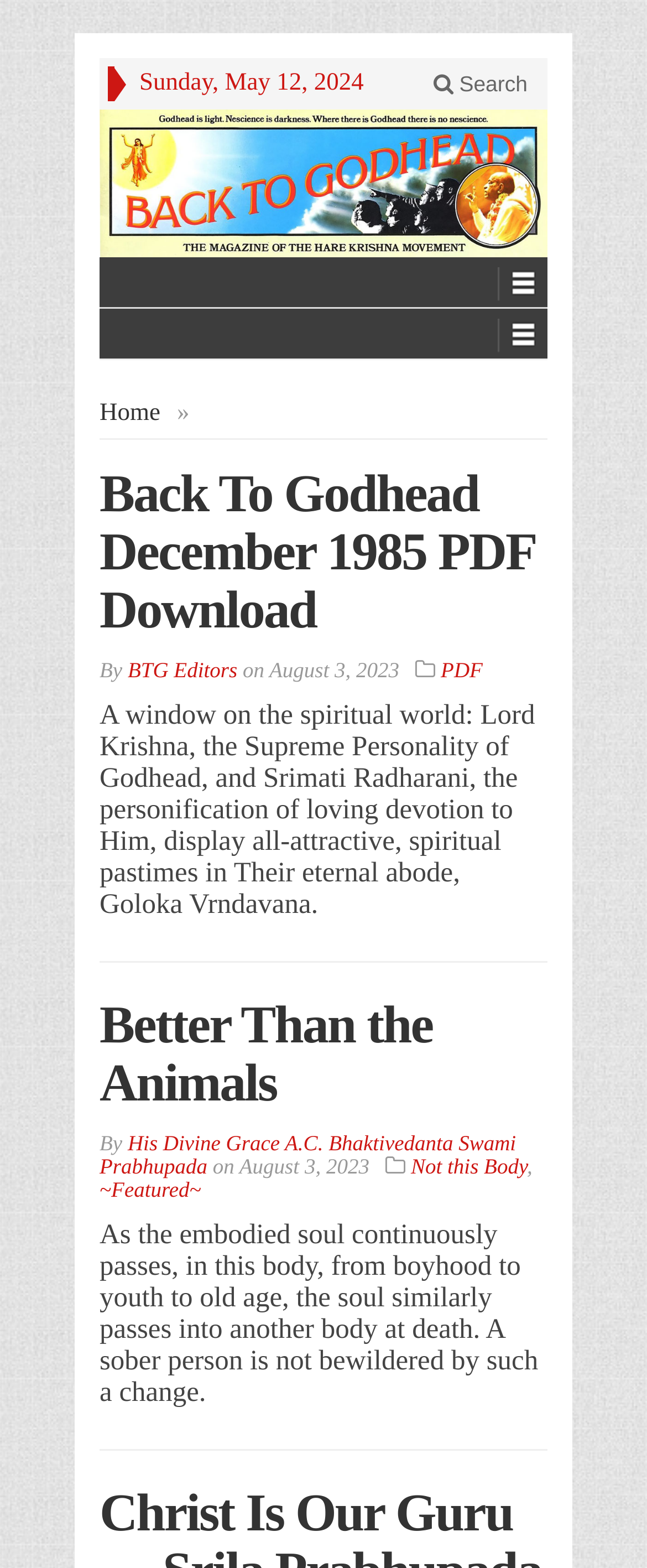Please identify the bounding box coordinates of the element that needs to be clicked to execute the following command: "Go to the homepage". Provide the bounding box using four float numbers between 0 and 1, formatted as [left, top, right, bottom].

[0.154, 0.251, 0.248, 0.277]